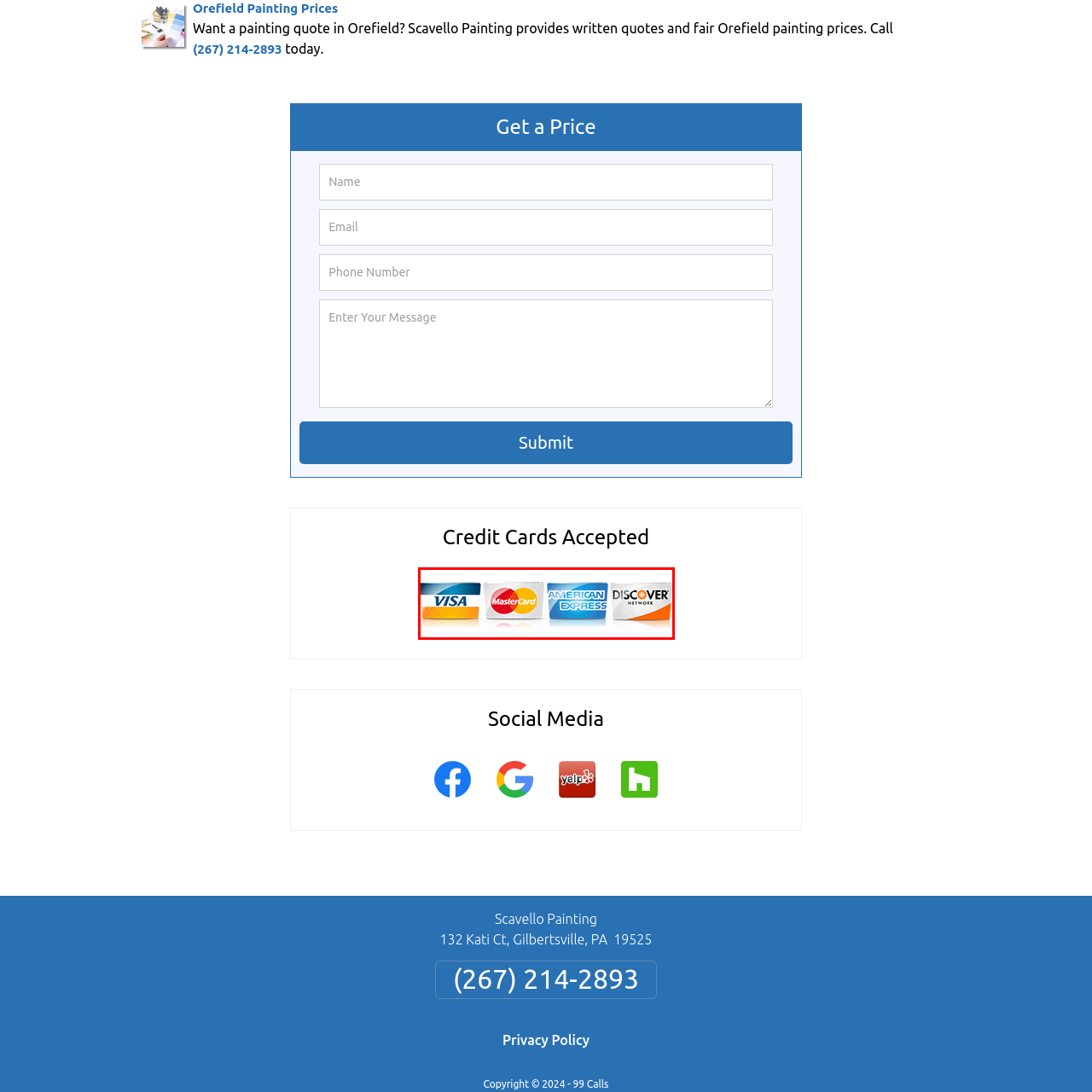Explain the image in the red bounding box with extensive details.

The image displays various credit card logos, showcasing the brands accepted by Scavello Painting. From left to right, the cards include Visa, MasterCard, American Express, and Discover Network. This representation emphasizes the company's commitment to flexibility and convenience in payment options for its customers, making it easier for clients to choose a preferred method when seeking painting services in Orefield.